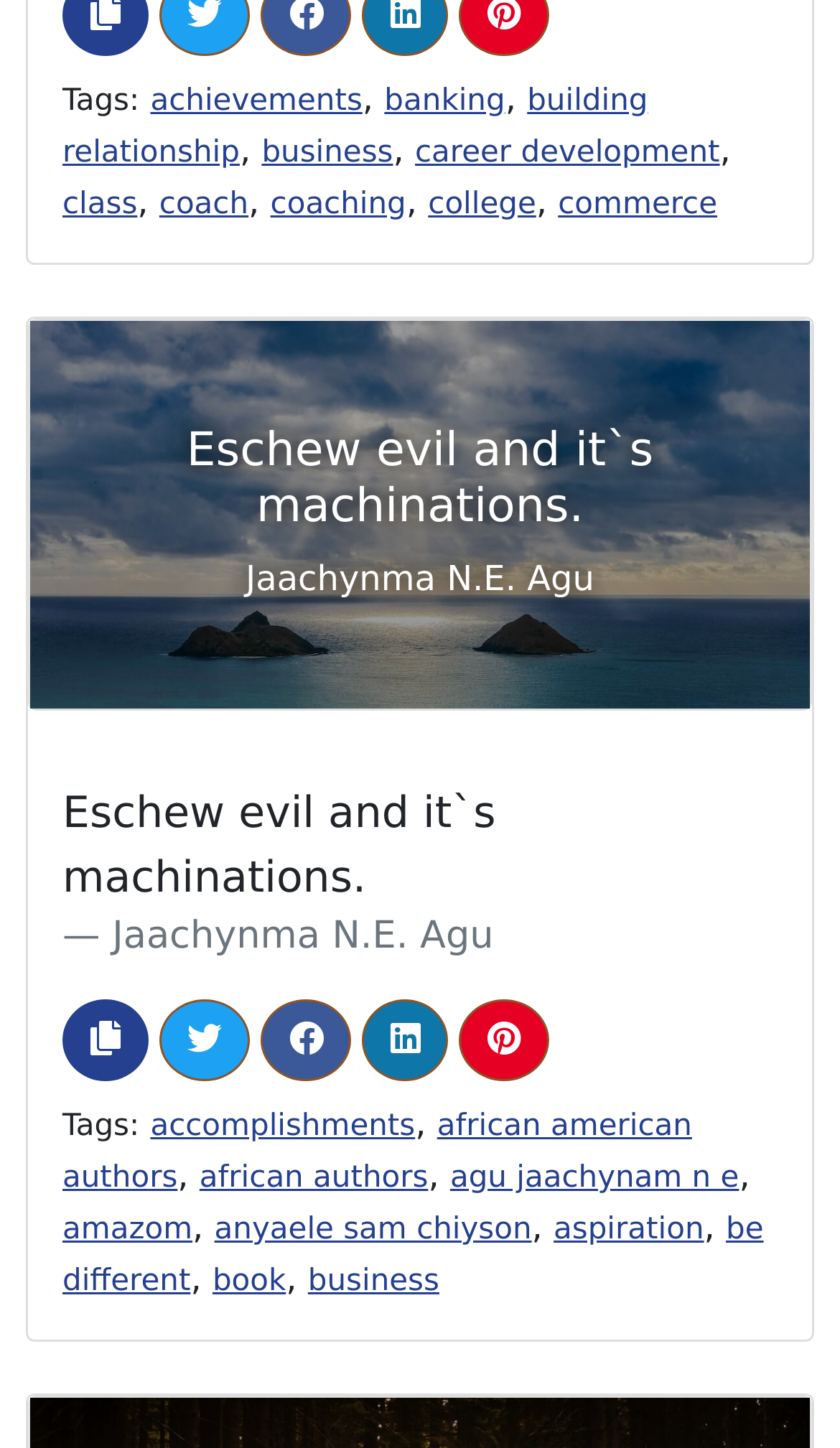What is the last tag listed?
Refer to the image and provide a one-word or short phrase answer.

business